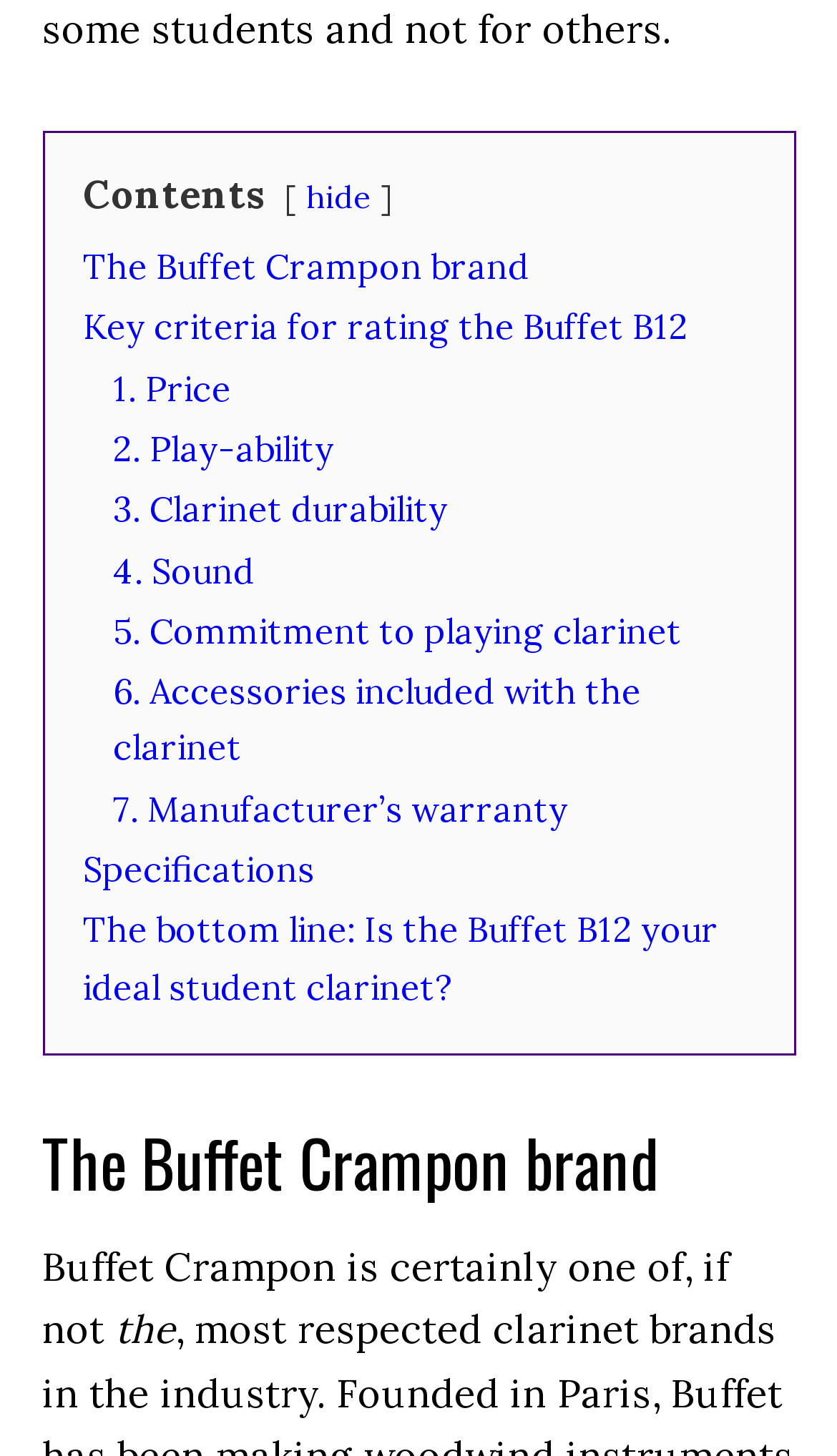What is the last criterion for rating the Buffet B12?
Can you give a detailed and elaborate answer to the question?

The last criterion for rating the Buffet B12 is 'Manufacturer’s warranty', which is listed as the 7th link in the first section of the webpage.